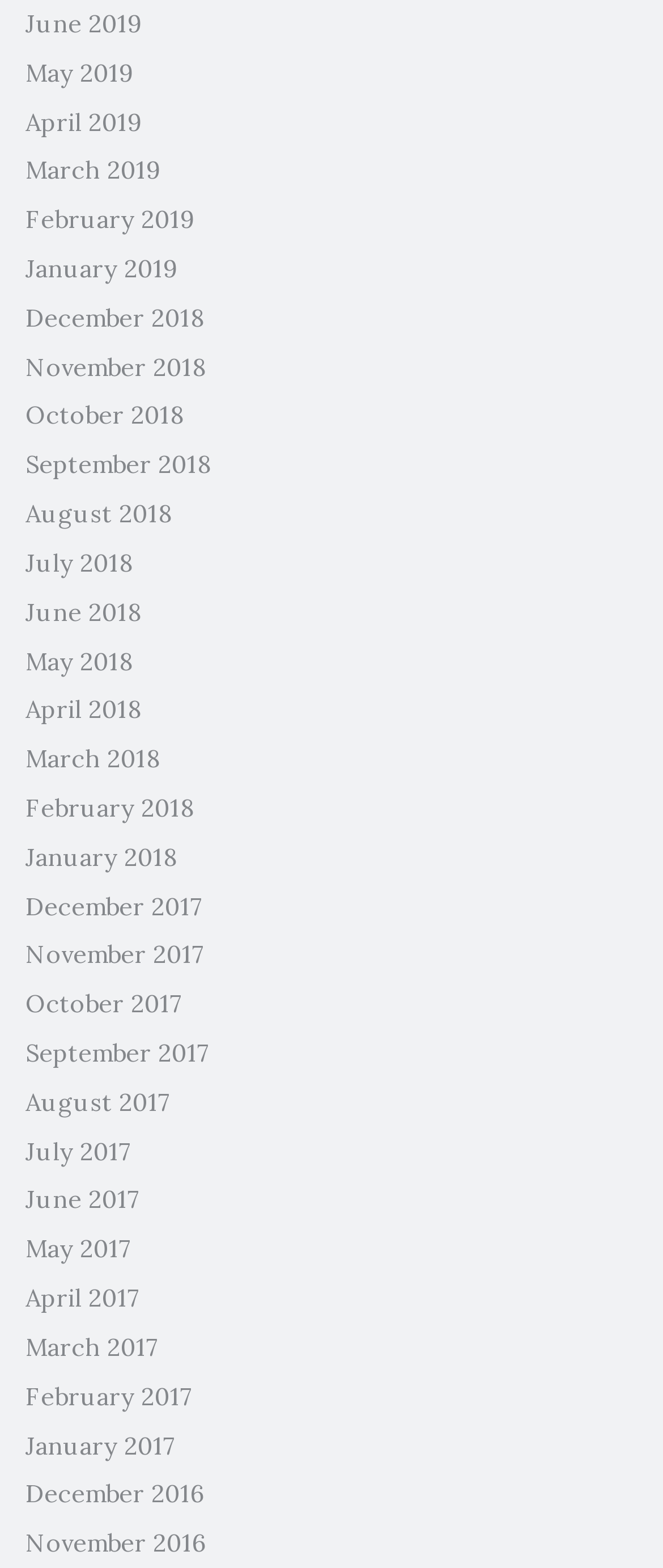Answer the following in one word or a short phrase: 
What is the most recent month listed?

June 2019